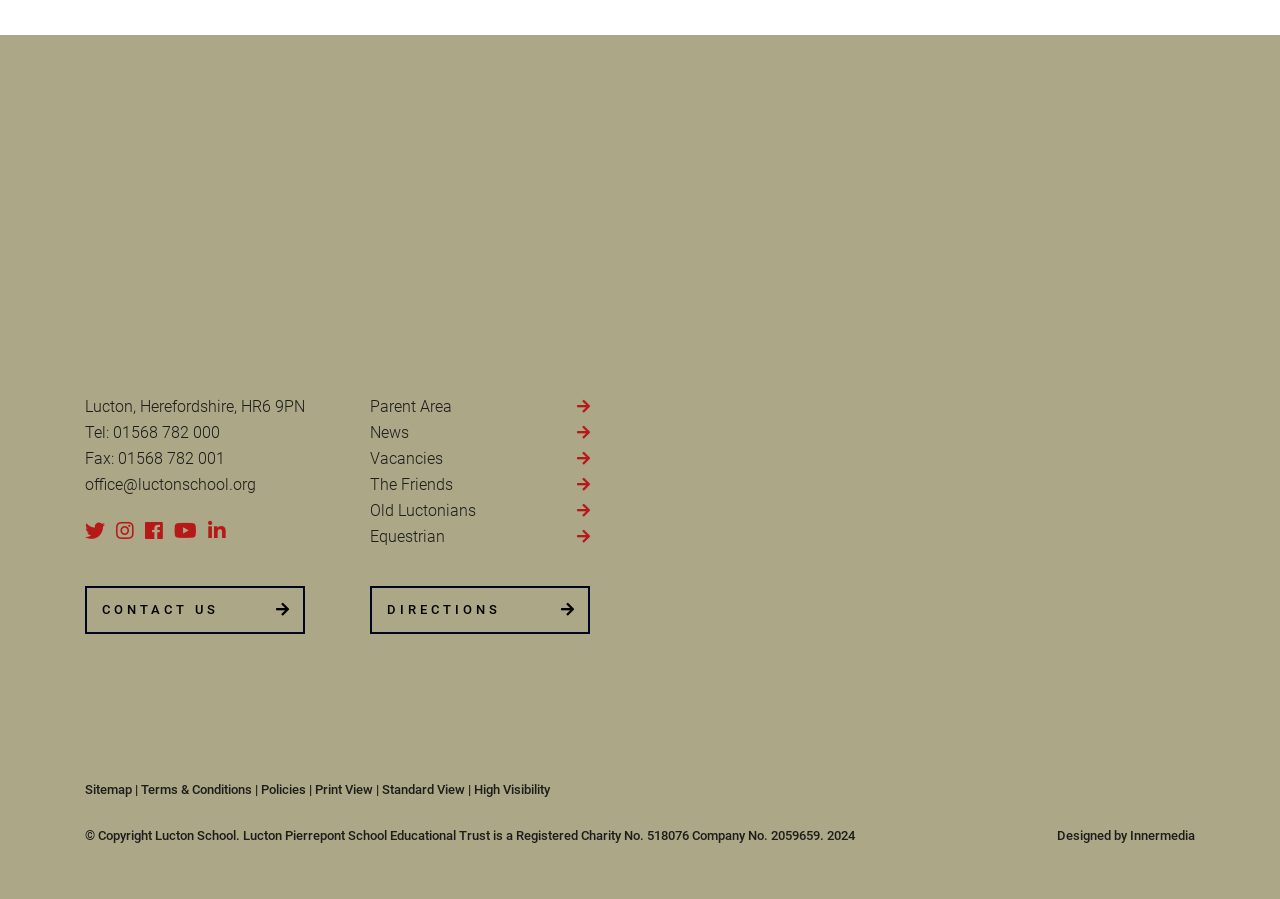What is the phone number of the school?
Kindly give a detailed and elaborate answer to the question.

The phone number of the school can be found in the link element next to the 'Tel:' text, which has the OCR text '01568 782 000'.